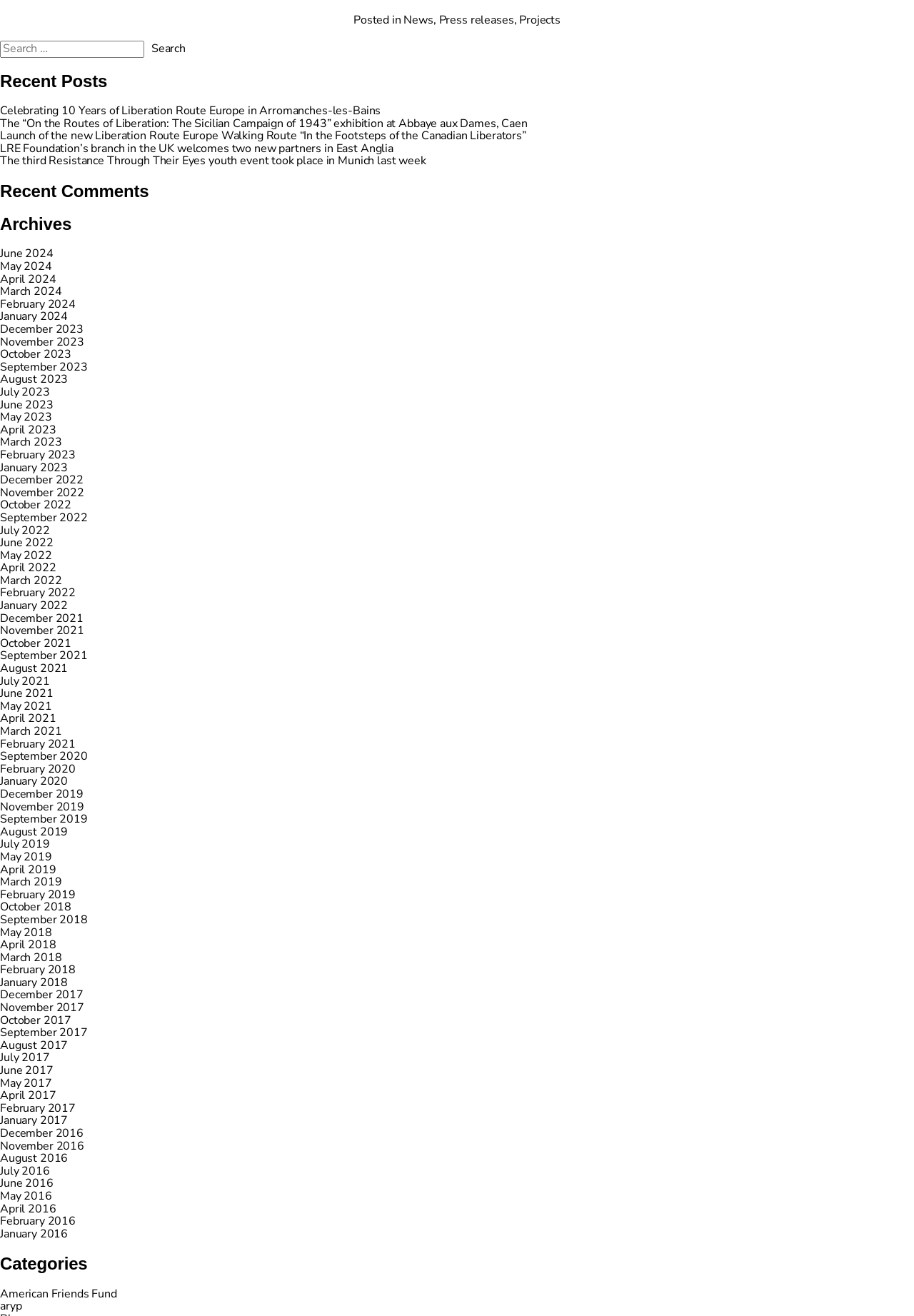What is the category of posts in the 'Recent Posts' section?
Please provide a detailed and thorough answer to the question.

By analyzing the webpage, I found that the 'Recent Posts' section contains links to posts categorized under 'News', 'Press releases', and 'Projects'. This is evident from the links 'Celebrating 10 Years of Liberation Route Europe in Arromanches-les-Bains', 'The “On the Routes of Liberation: The Sicilian Campaign of 1943” exhibition at Abbaye aux Dames, Caen', and 'Launch of the new Liberation Route Europe Walking Route “In the Footsteps of the Canadian Liberators”'.